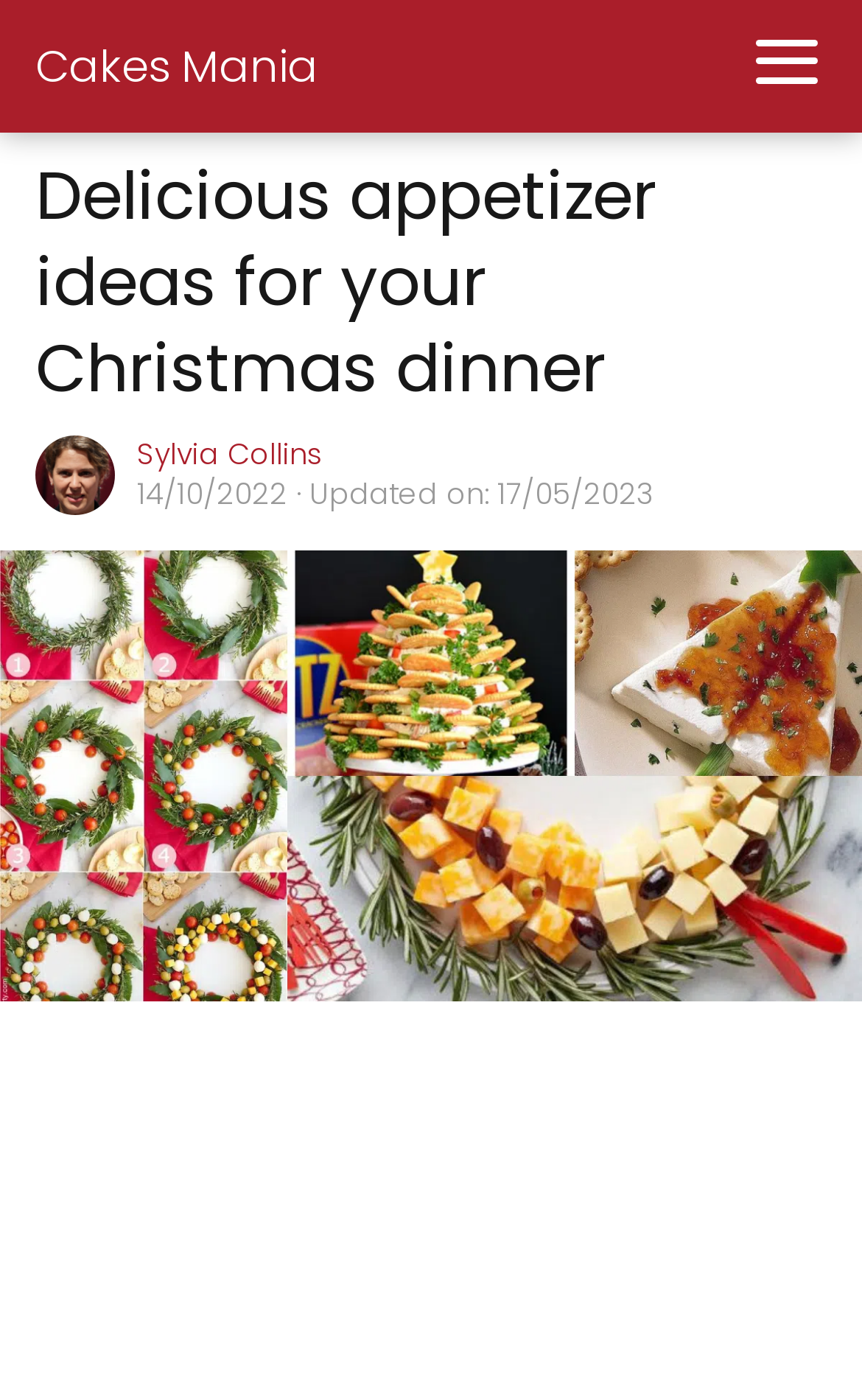Please provide a brief answer to the following inquiry using a single word or phrase:
What is the name of the website or blog?

Cakes Mania